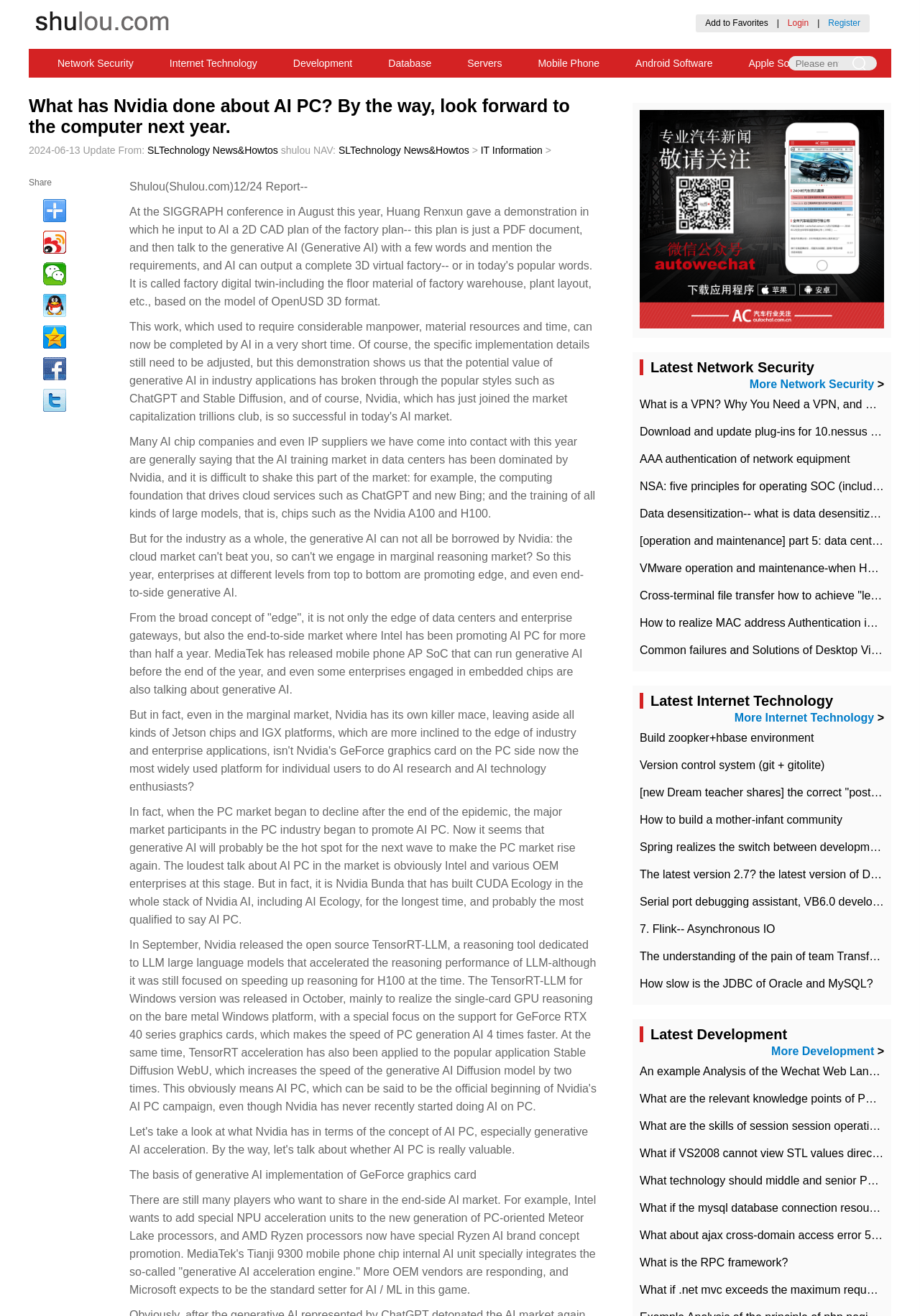Locate the bounding box coordinates of the region to be clicked to comply with the following instruction: "Learn about AAA authentication of network equipment". The coordinates must be four float numbers between 0 and 1, in the form [left, top, right, bottom].

[0.695, 0.344, 0.924, 0.354]